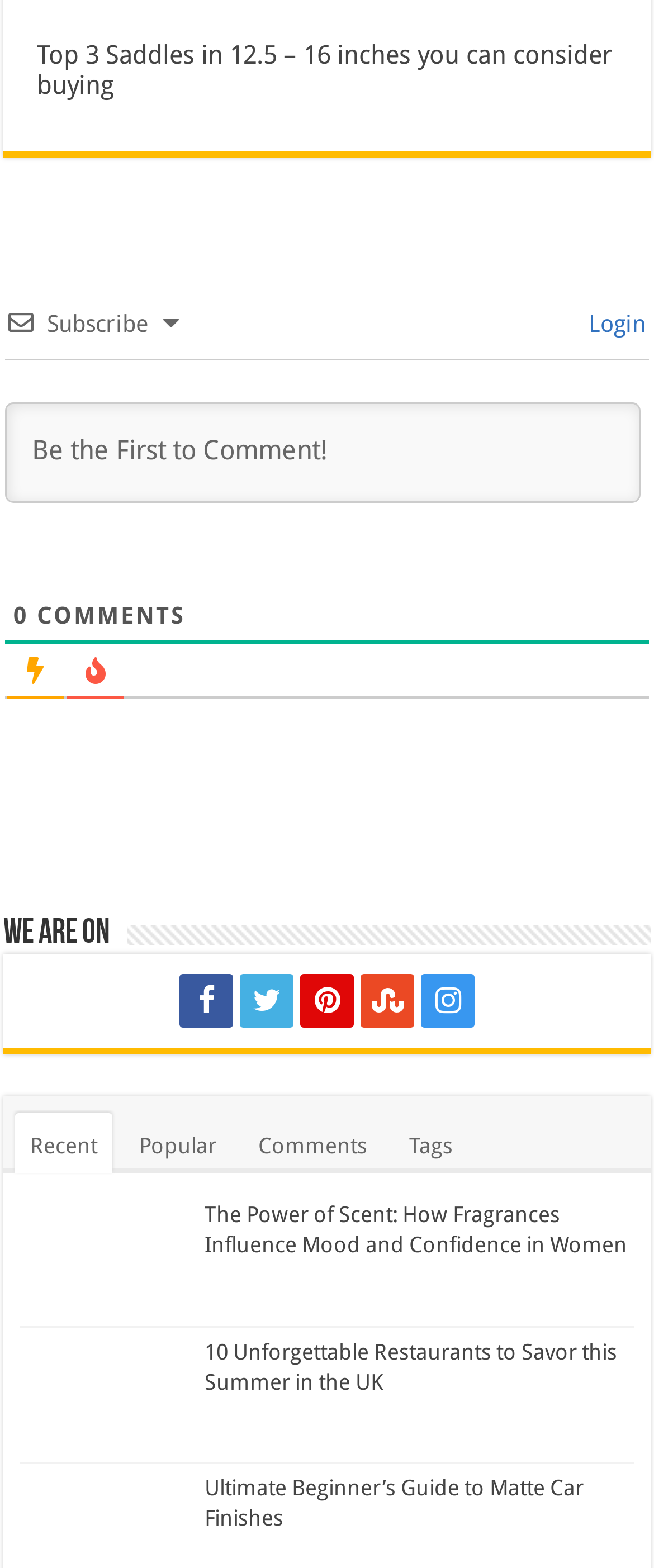Identify the bounding box coordinates of the element to click to follow this instruction: 'Login to the website'. Ensure the coordinates are four float values between 0 and 1, provided as [left, top, right, bottom].

[0.885, 0.198, 0.987, 0.215]